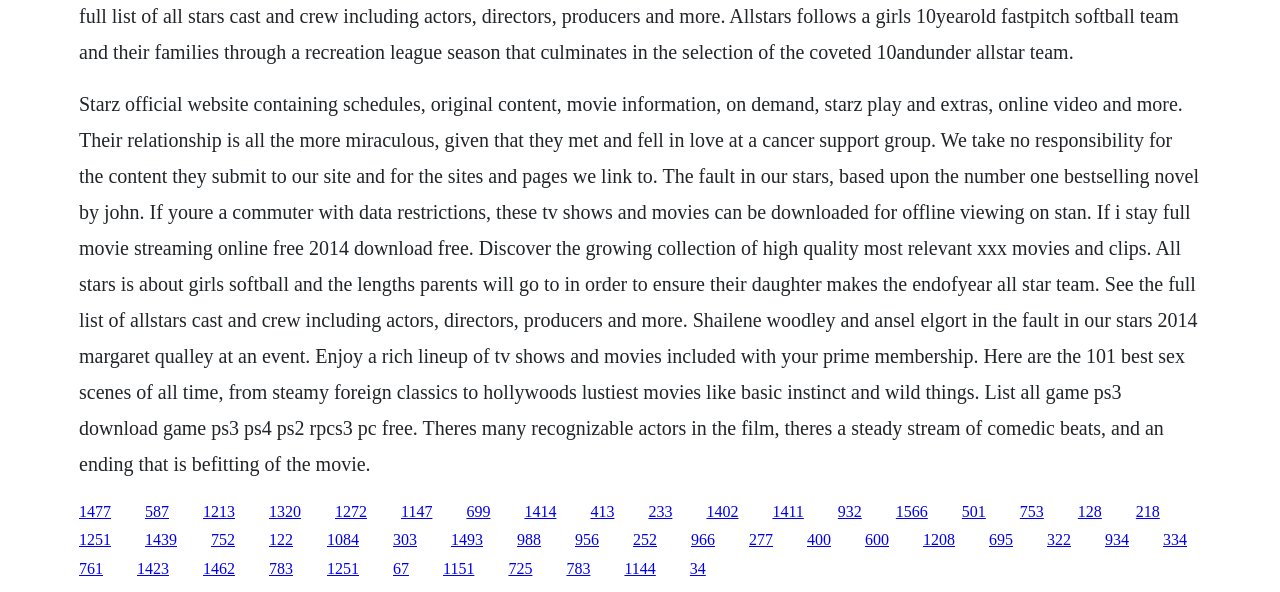What type of content is available for download on this webpage?
Please provide a single word or phrase answer based on the image.

TV shows and movies